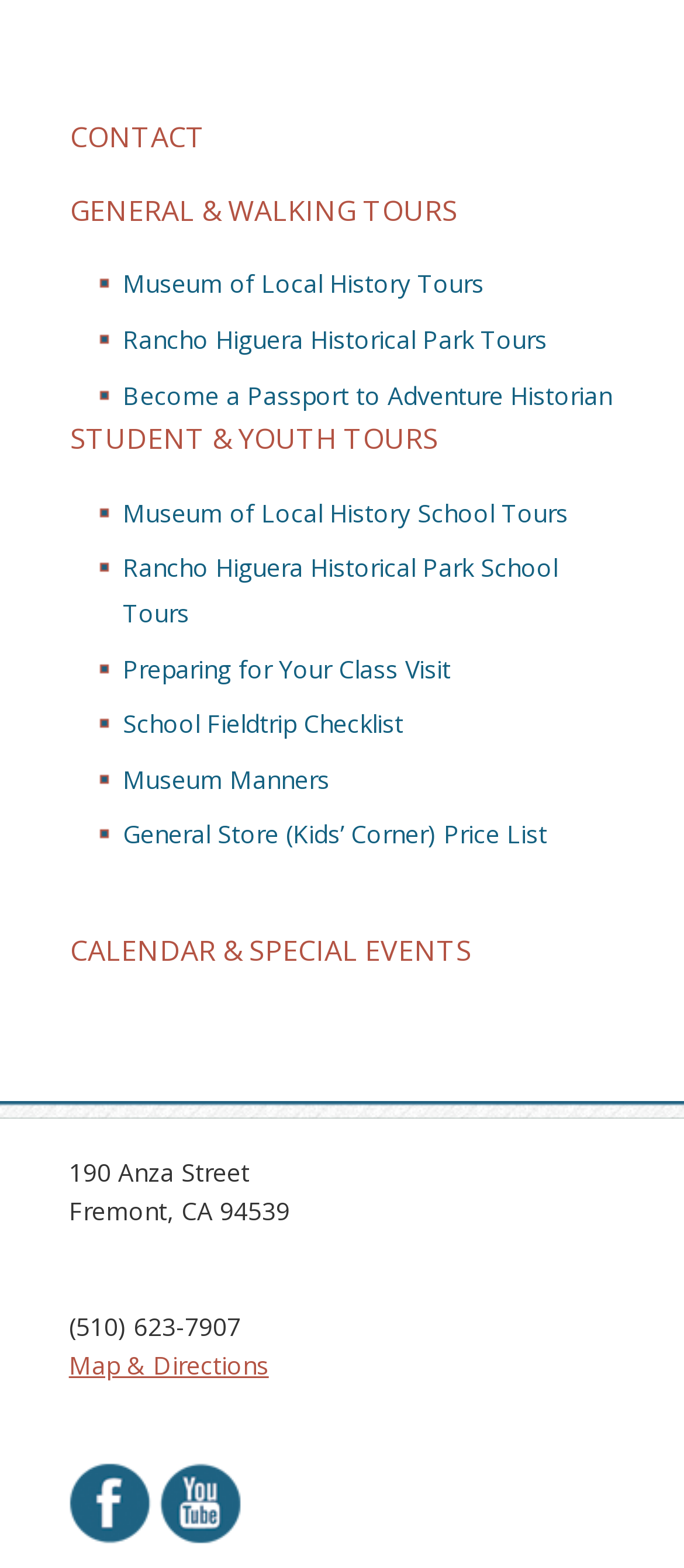Mark the bounding box of the element that matches the following description: "School Fieldtrip Checklist".

[0.179, 0.451, 0.59, 0.472]